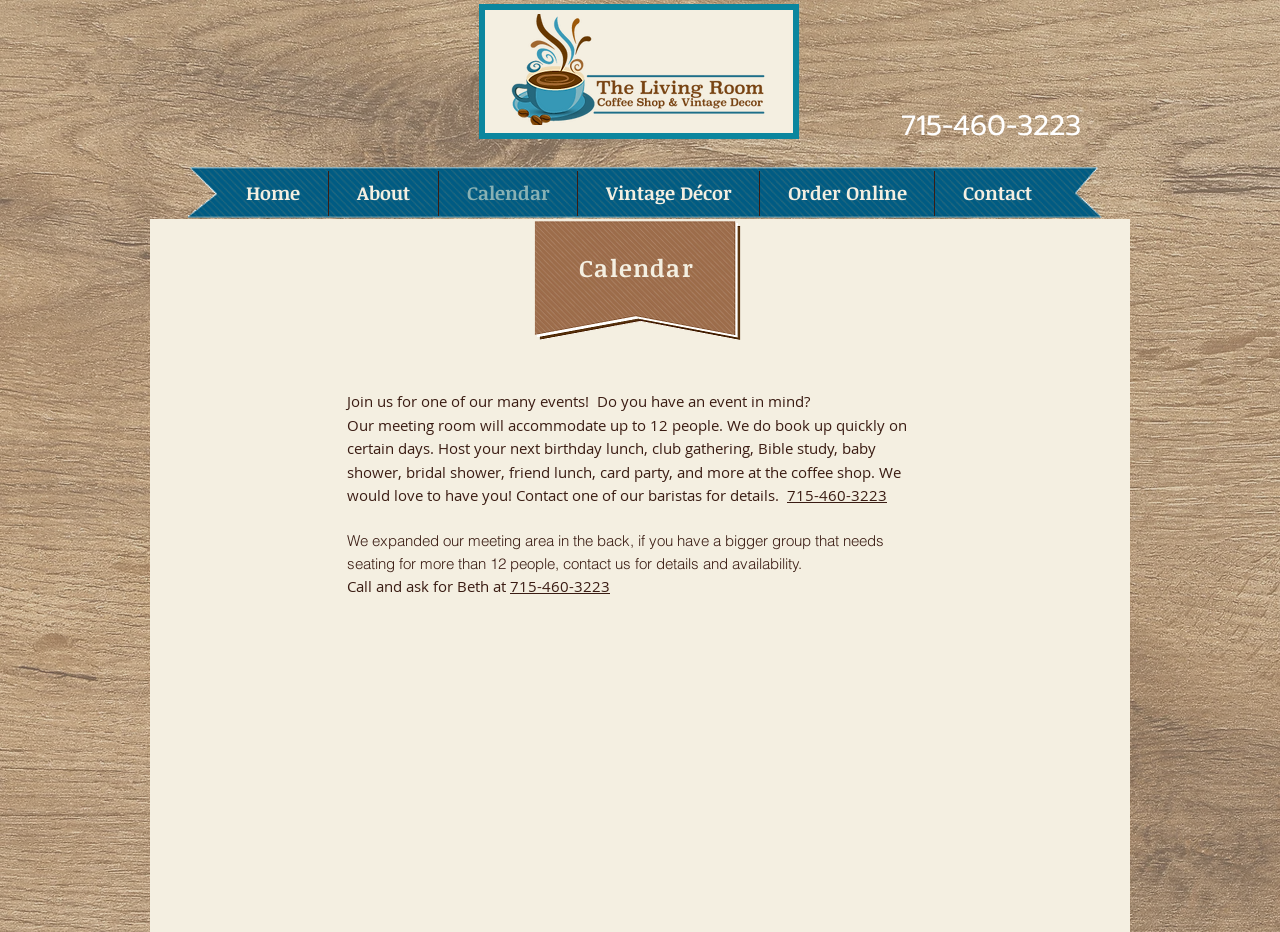How many people can the meeting room accommodate?
Provide a thorough and detailed answer to the question.

I found this information by reading the text on the webpage, which states 'Our meeting room will accommodate up to 12 people.' This is mentioned in the context of hosting events at the coffee shop.